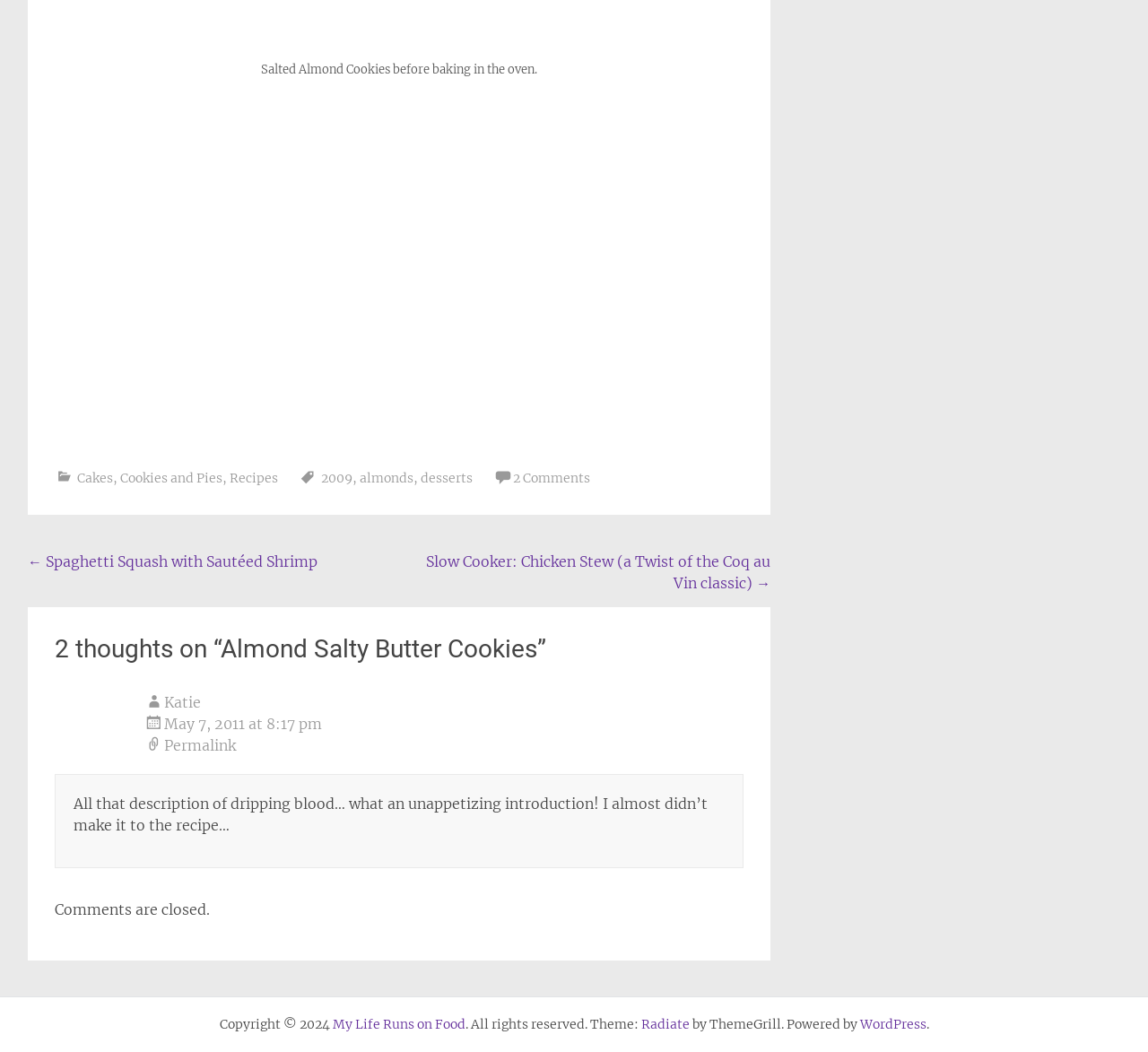What is the theme of the blog?
Observe the image and answer the question with a one-word or short phrase response.

Radiate